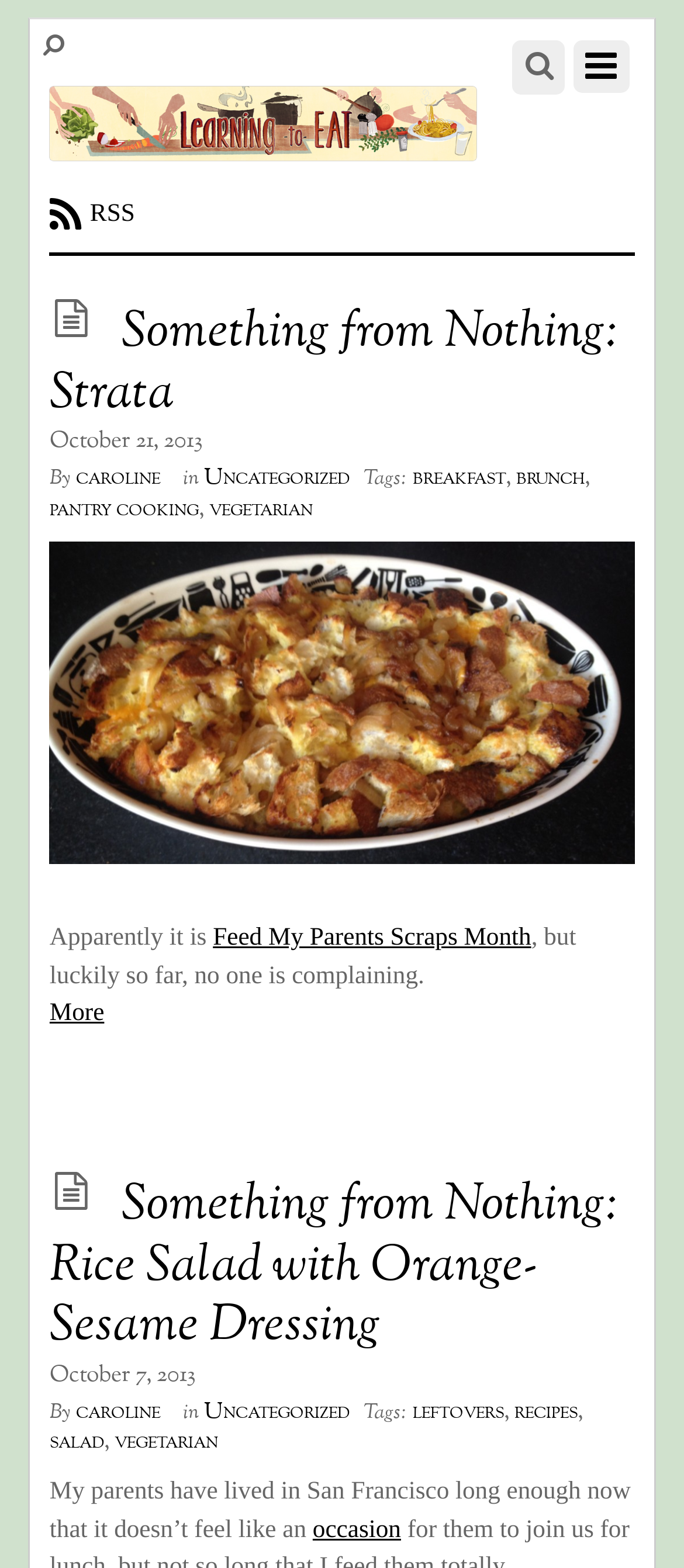Given the content of the image, can you provide a detailed answer to the question?
How many articles are on this page?

I counted the number of article headings on the page. There are two heading elements with the class 'article', which indicates that there are two articles on this page.